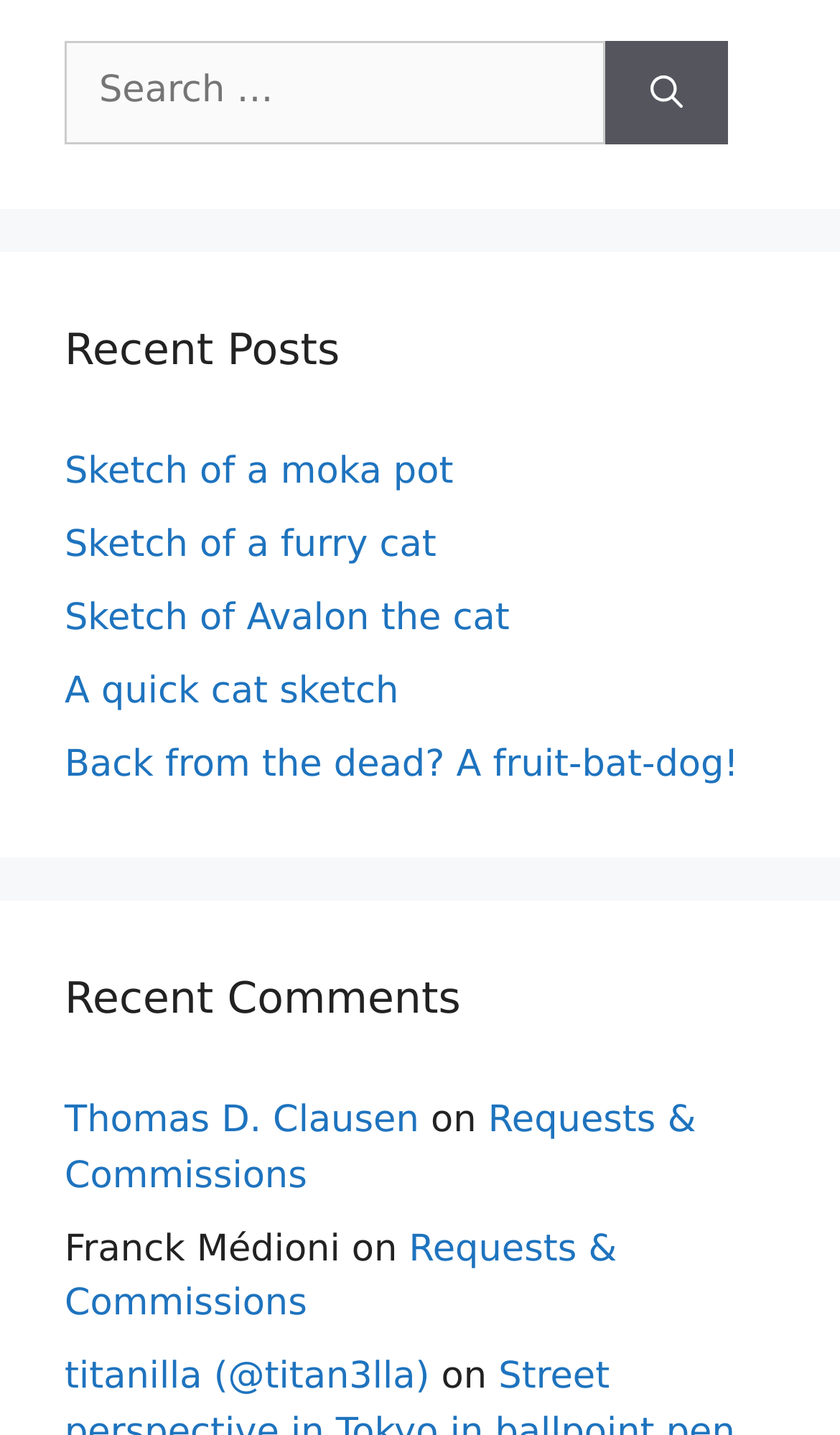What is the text above the search box?
Using the image as a reference, answer the question with a short word or phrase.

Search for: